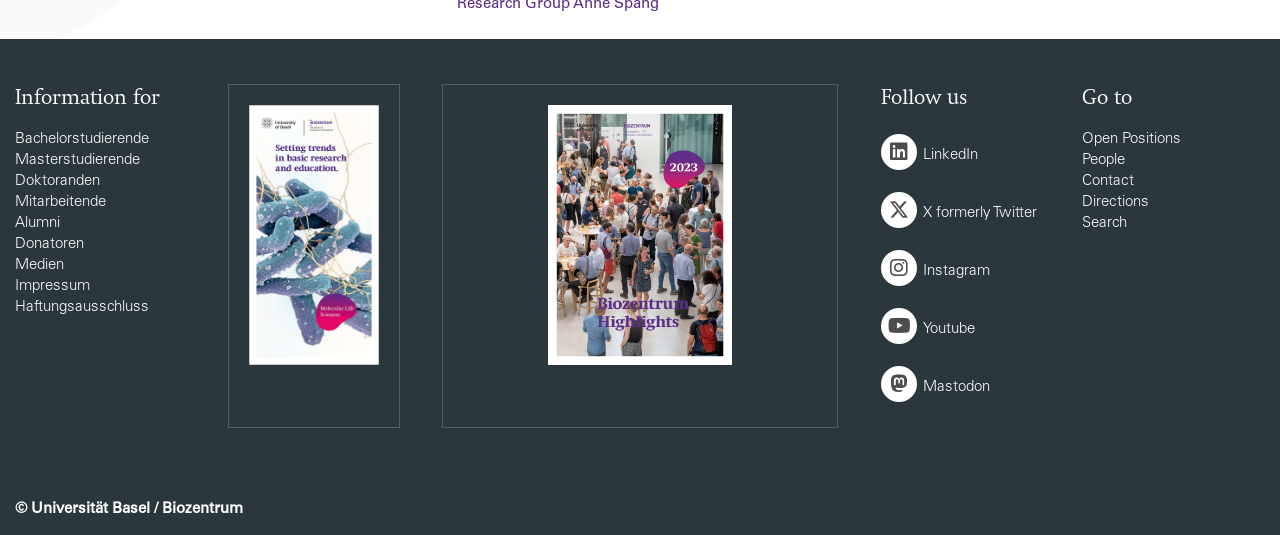Find the bounding box coordinates for the UI element that matches this description: "Contact Us".

None